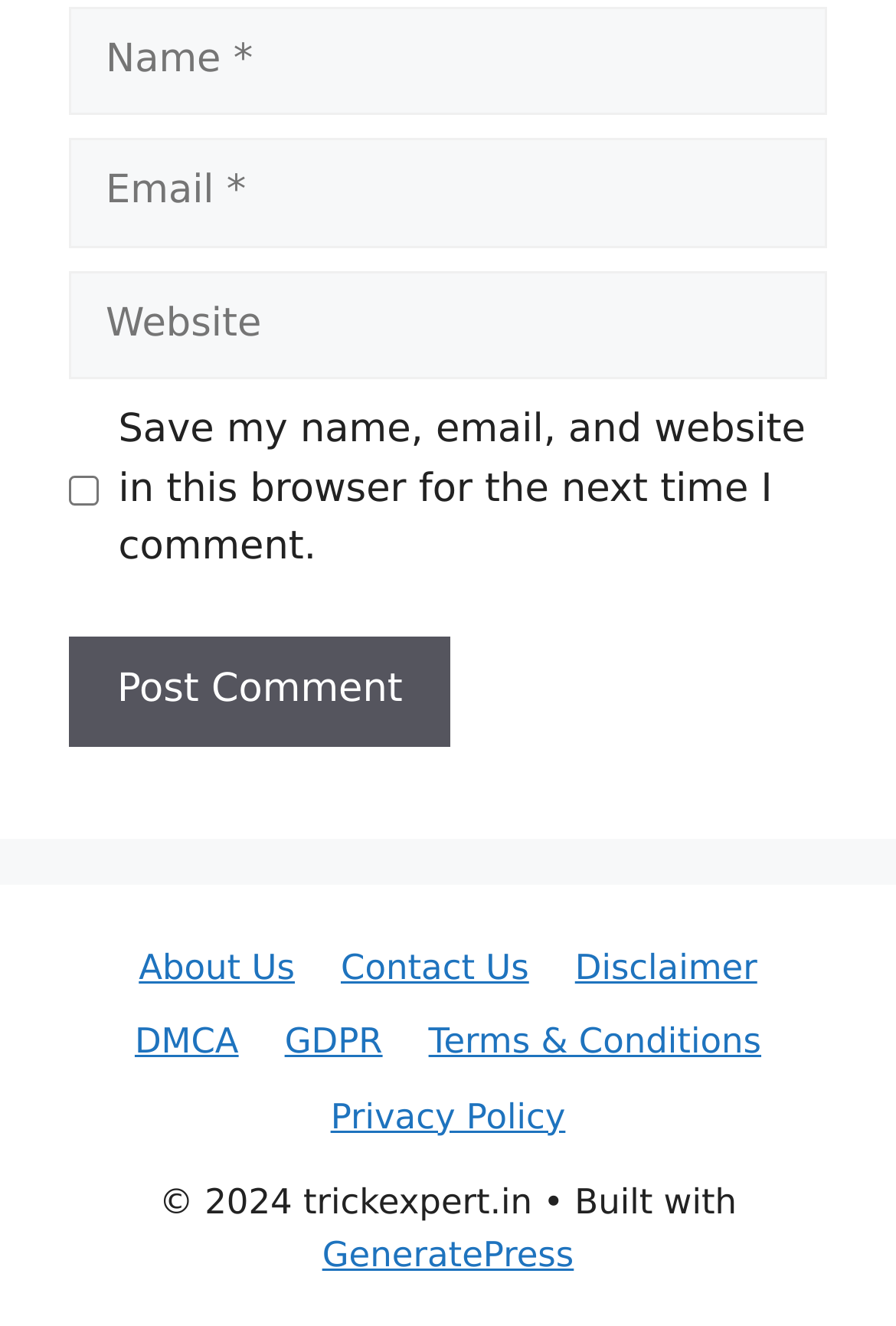Please identify the bounding box coordinates of the region to click in order to complete the given instruction: "Check the save my name checkbox". The coordinates should be four float numbers between 0 and 1, i.e., [left, top, right, bottom].

[0.077, 0.358, 0.11, 0.381]